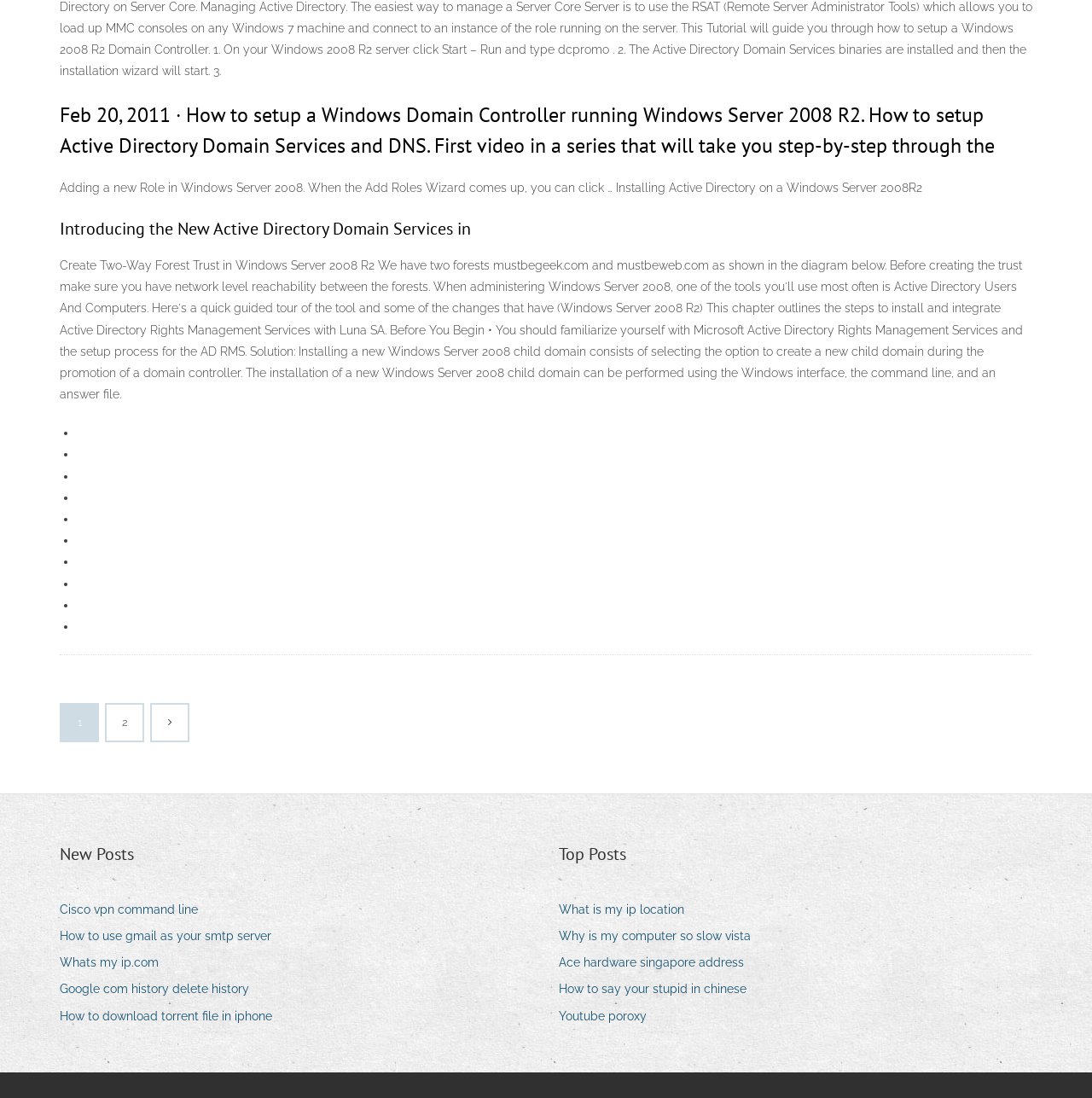Given the description of a UI element: "What is my ip location", identify the bounding box coordinates of the matching element in the webpage screenshot.

[0.512, 0.818, 0.638, 0.839]